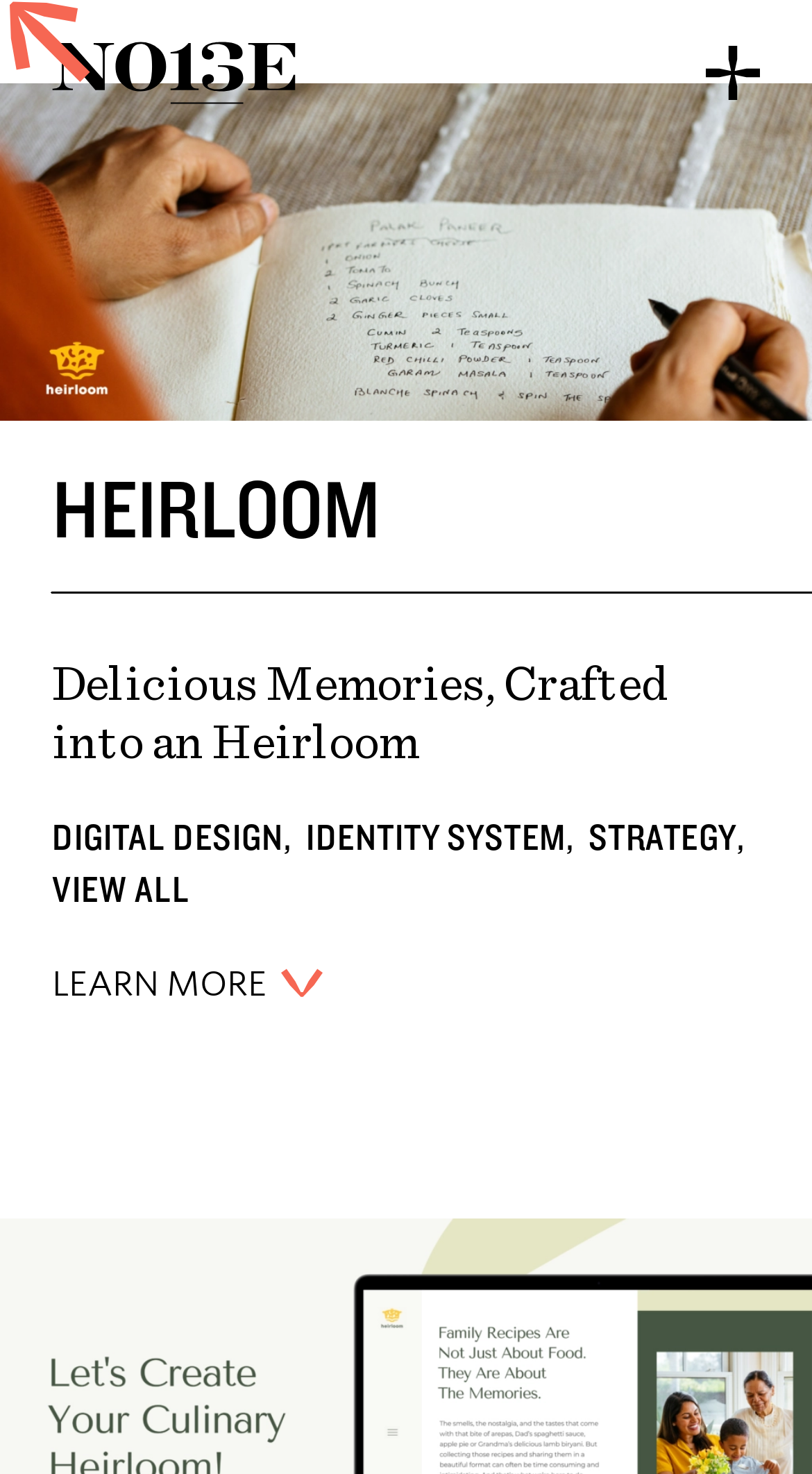How many links are there in the services section?
Could you please answer the question thoroughly and with as much detail as possible?

The services section is located in the middle of the webpage, and it contains three links: 'DIGITAL DESIGN,', 'IDENTITY SYSTEM,', and 'STRATEGY,'. These links are arranged horizontally and are separated by commas.